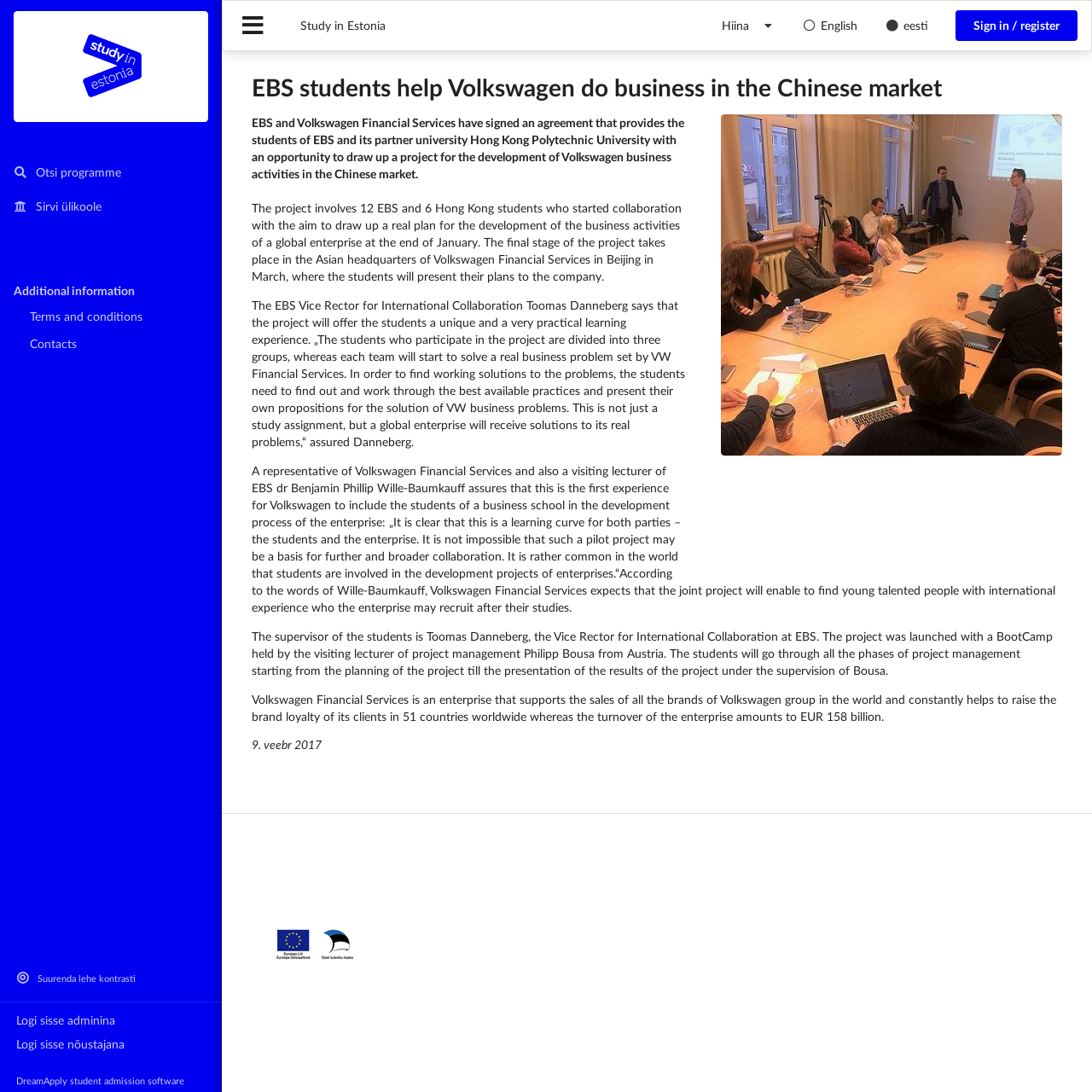What is the name of the Vice Rector for International Collaboration?
Using the image, provide a concise answer in one word or a short phrase.

Toomas Danneberg